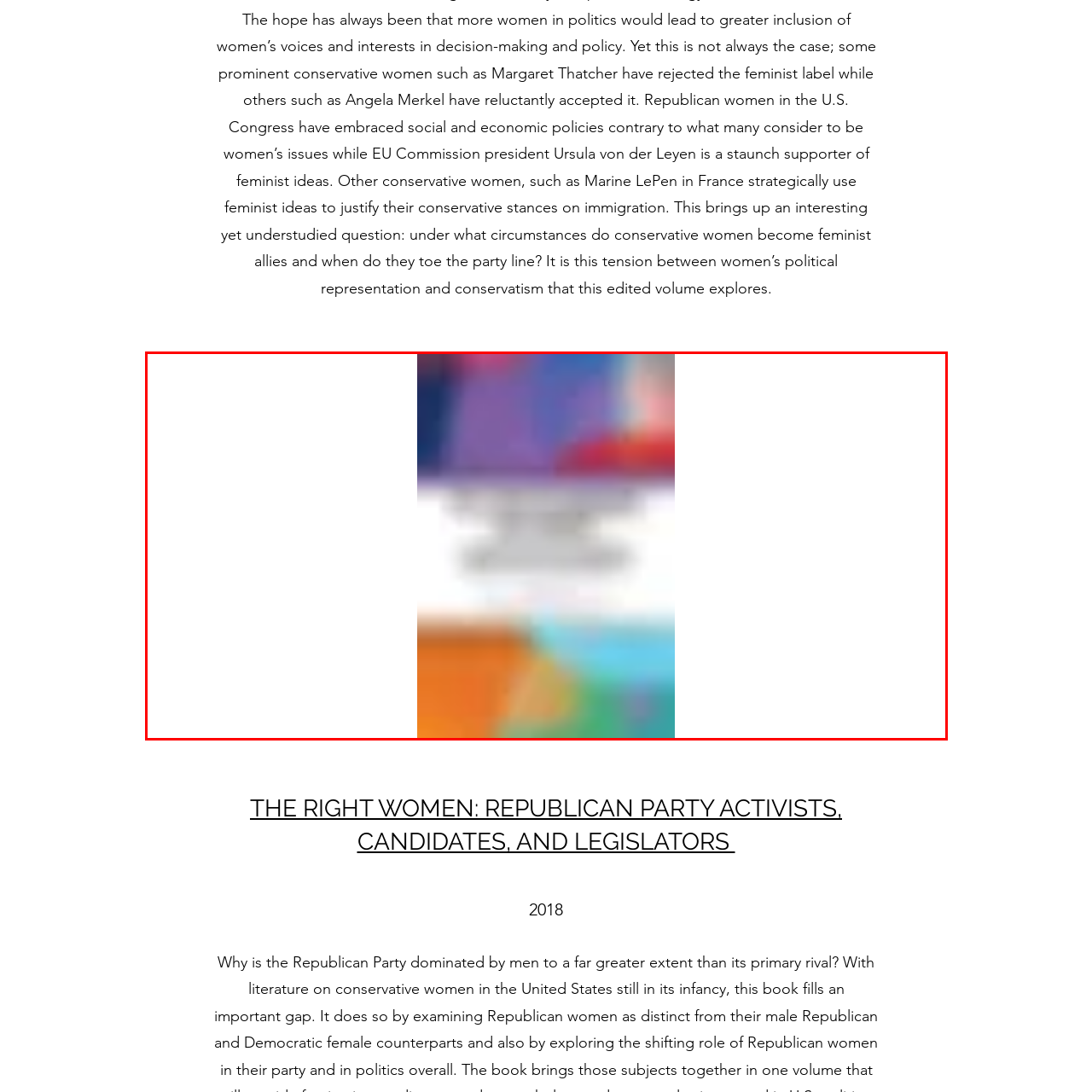Look at the image within the red outlined box, What is the main topic of the book? Provide a one-word or brief phrase answer.

Women's political representation